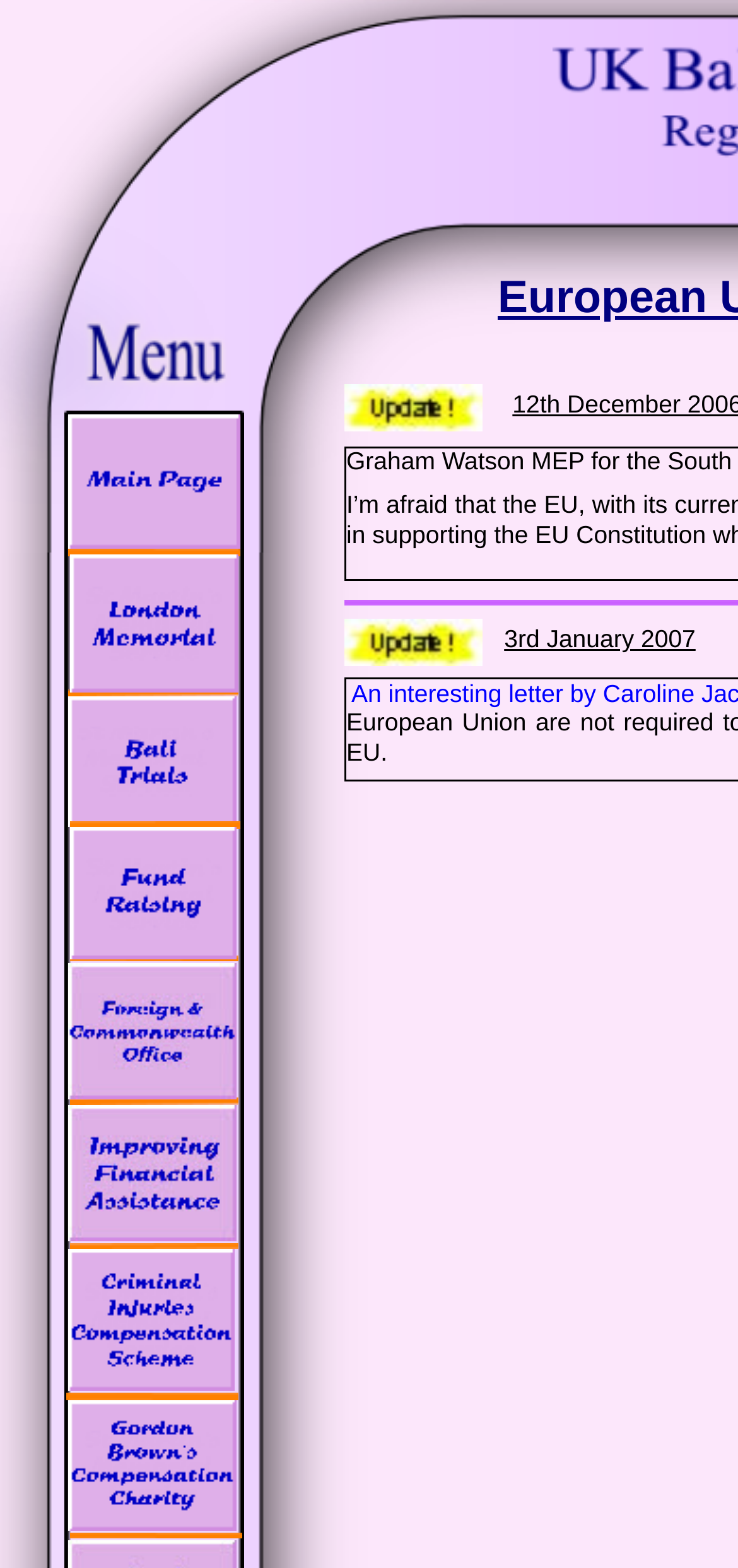Write an elaborate caption that captures the essence of the webpage.

The webpage appears to be dedicated to the UK Bali Bombings Victims Group, with a focus on the European Union Terrorism Compensation Policy. 

At the top-left corner, there is a prominent image, 'wpe077e8b8.png', which takes up a significant portion of the top section. Below this image, there are several smaller images and links, arranged horizontally, including 'wp9b003be8.png', 'wp646dc676.png', 'wp72eb9a4b.png', and others. These images and links are positioned close together, creating a compact section.

Further down the page, there are more images and links, including 'wpf640b029.png', 'wp9ac34f51.png', 'wp49f18645.png', and others. These elements are also arranged horizontally, but with slightly more spacing between them.

On the right side of the page, there is a larger image, 'wp92af664b.jpg', which is positioned near the middle of the page. Below this image, there is another instance of the same image, slightly smaller in size.

Toward the bottom of the page, there is a static text element, '3rd January 2007', which is centered horizontally and positioned near the bottom of the page.

Overall, the webpage has a dense layout with many images and links, but they are arranged in a way that creates a sense of organization and structure.